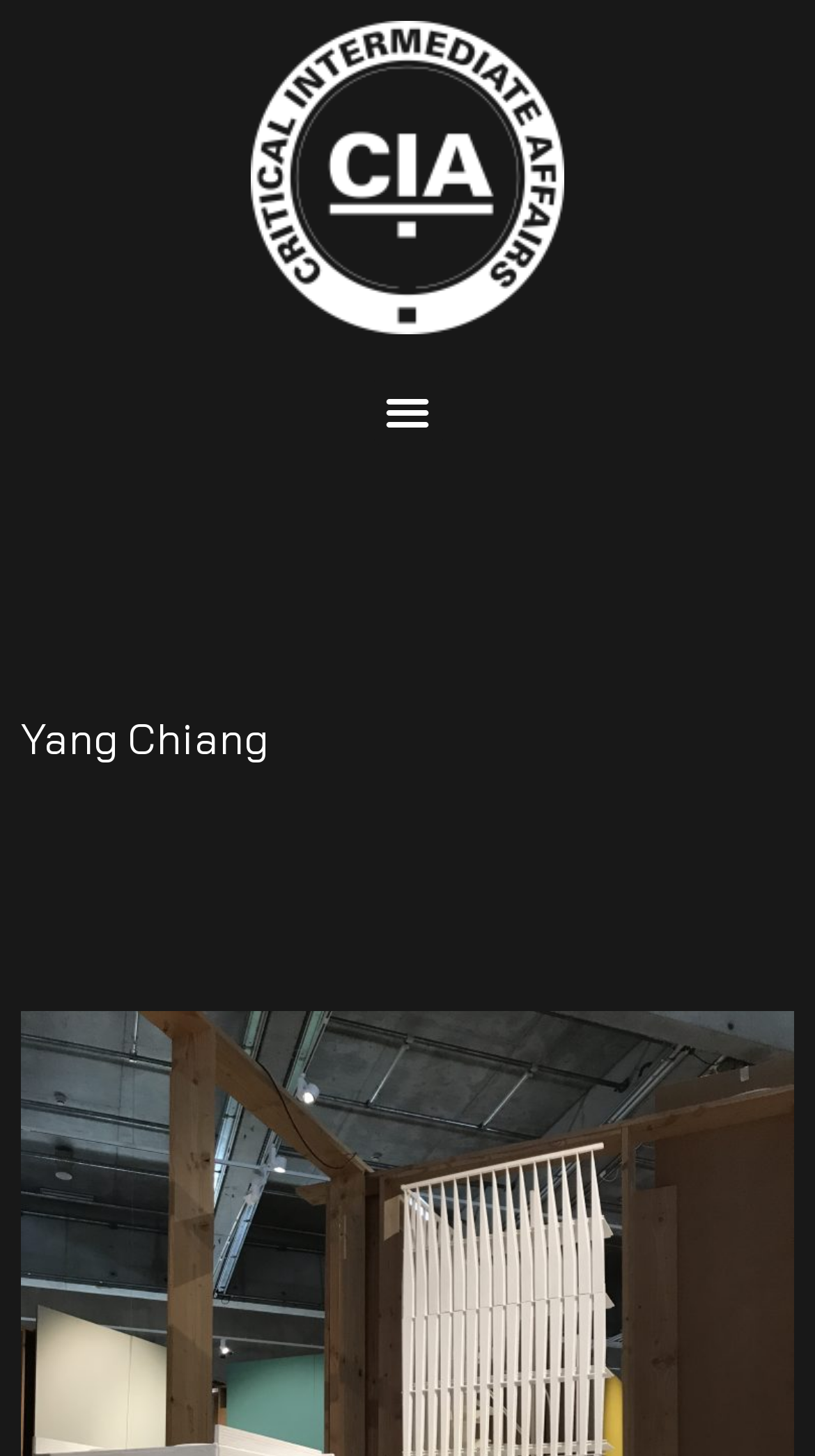Identify the bounding box for the described UI element: "Menu".

[0.458, 0.258, 0.542, 0.306]